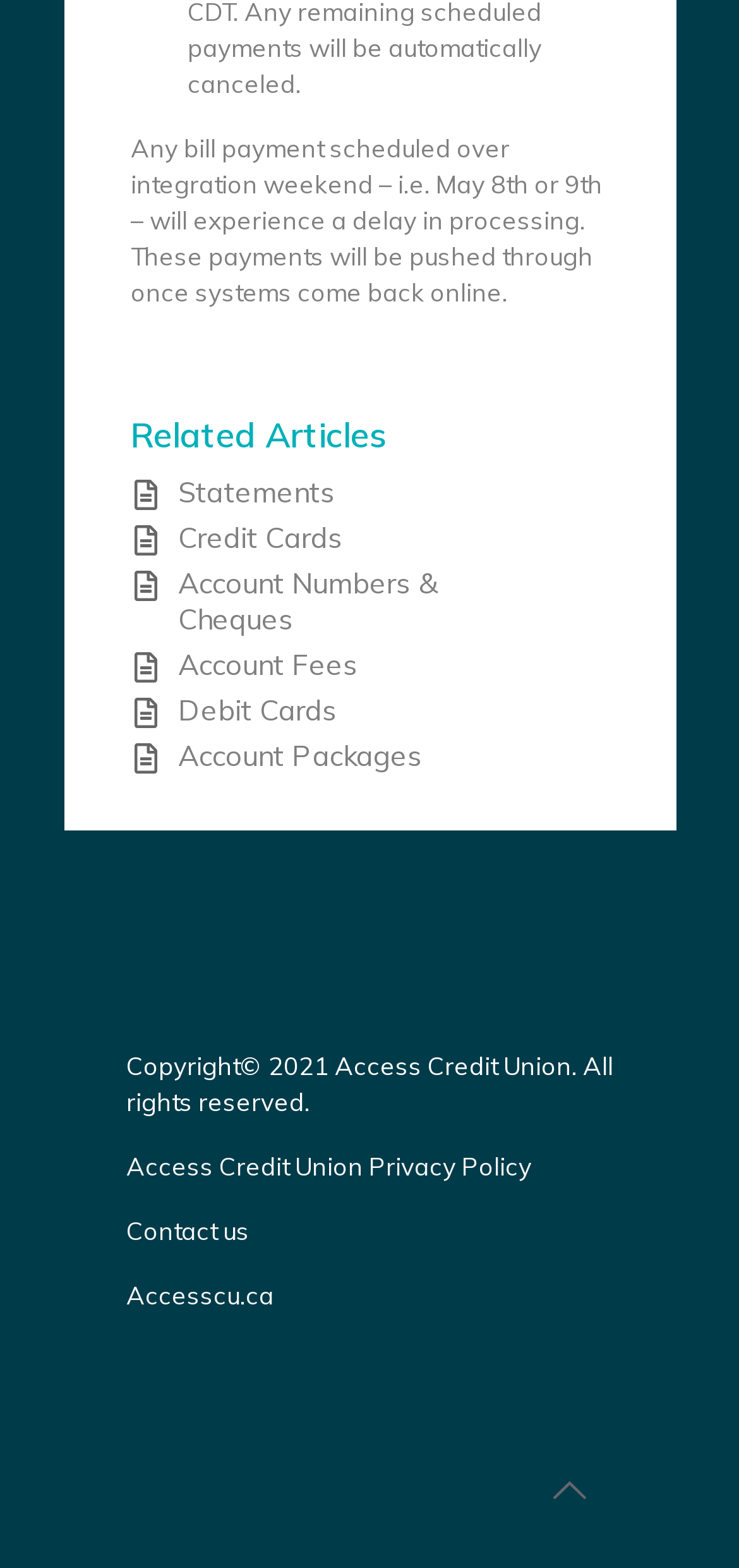Provide your answer in a single word or phrase: 
What type of information is provided on this webpage?

Banking information